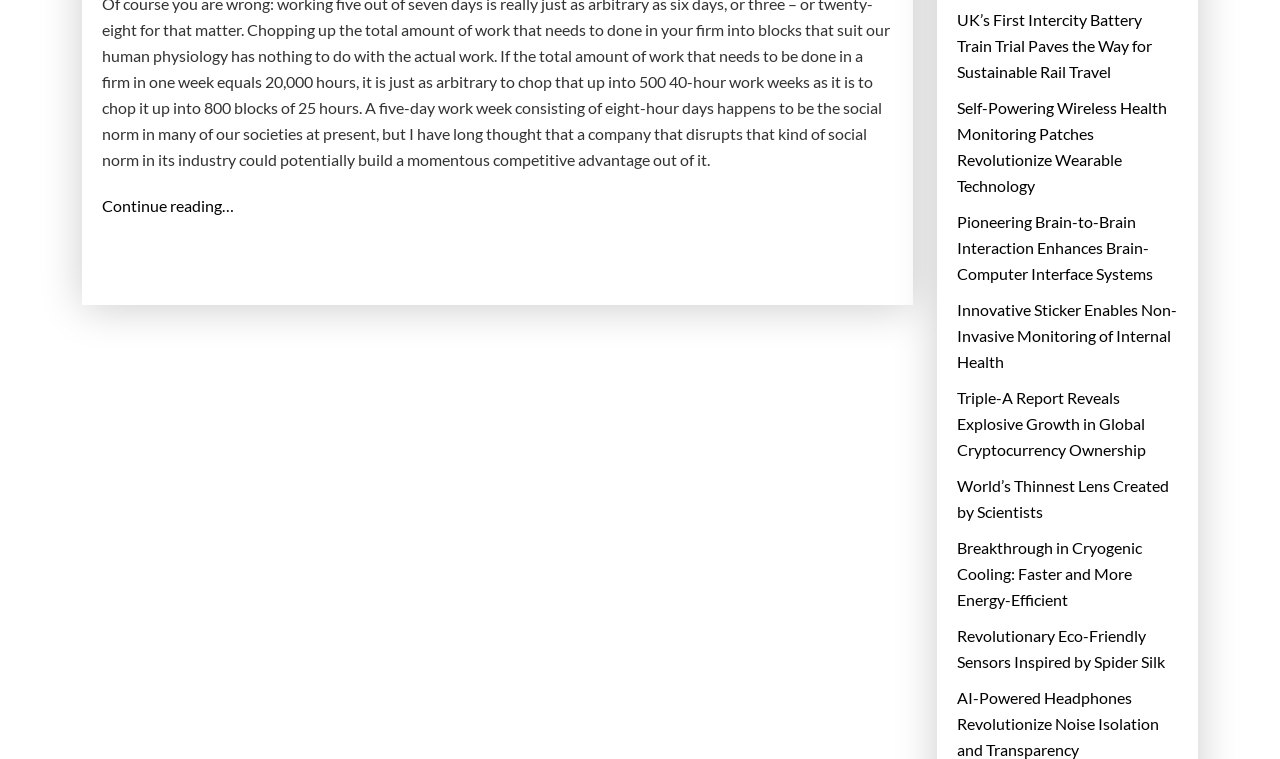How many links are there on the webpage?
Answer briefly with a single word or phrase based on the image.

9